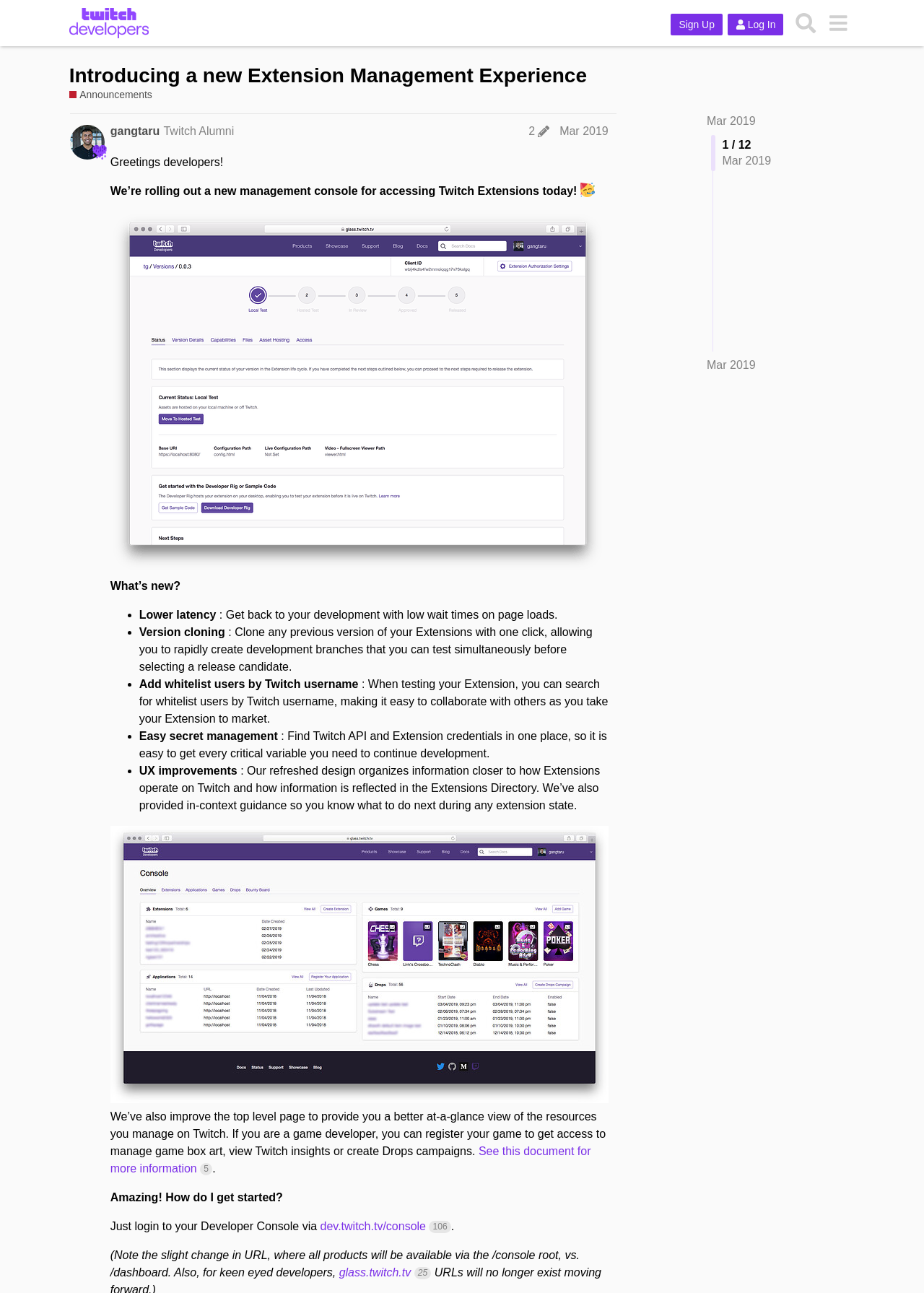What is the purpose of the refreshed design?
Refer to the screenshot and respond with a concise word or phrase.

organize information, provide in-context guidance